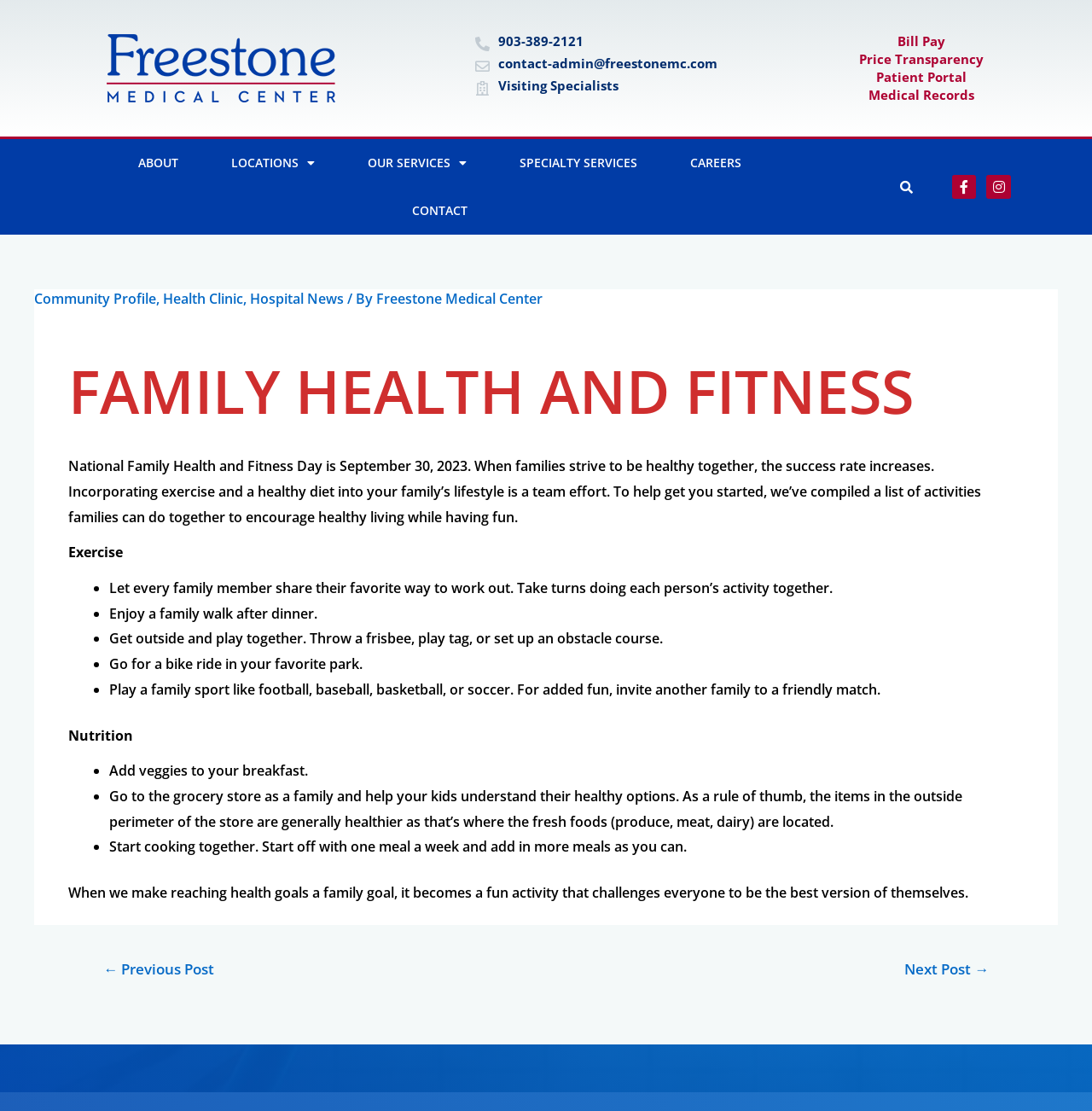Explain the webpage's layout and main content in detail.

This webpage is about Family Health and Fitness, specifically promoting National Family Health and Fitness Day on September 30, 2023. The page is divided into several sections. At the top, there are multiple links and headings, including "Visiting Specialists", "Bill Pay", "Price Transparency", "Patient Portal", and "Medical Records", which are likely related to a medical center or hospital.

Below these links, there is a search bar and social media links to Facebook and Instagram. The main content of the page is an article about the importance of family health and fitness, with a heading "FAMILY HEALTH AND FITNESS". The article starts with a brief introduction, followed by two sections: "Exercise" and "Nutrition". Each section provides a list of activities and tips that families can do together to encourage healthy living while having fun.

In the "Exercise" section, there are five bullet points, including letting every family member share their favorite way to work out, enjoying a family walk after dinner, getting outside and playing together, going for a bike ride, and playing a family sport. In the "Nutrition" section, there are five bullet points as well, including adding veggies to breakfast, going to the grocery store as a family, and cooking together.

At the bottom of the page, there is a navigation section with links to previous and next posts. Overall, the webpage aims to promote healthy living and provide tips and ideas for families to achieve their health goals together.